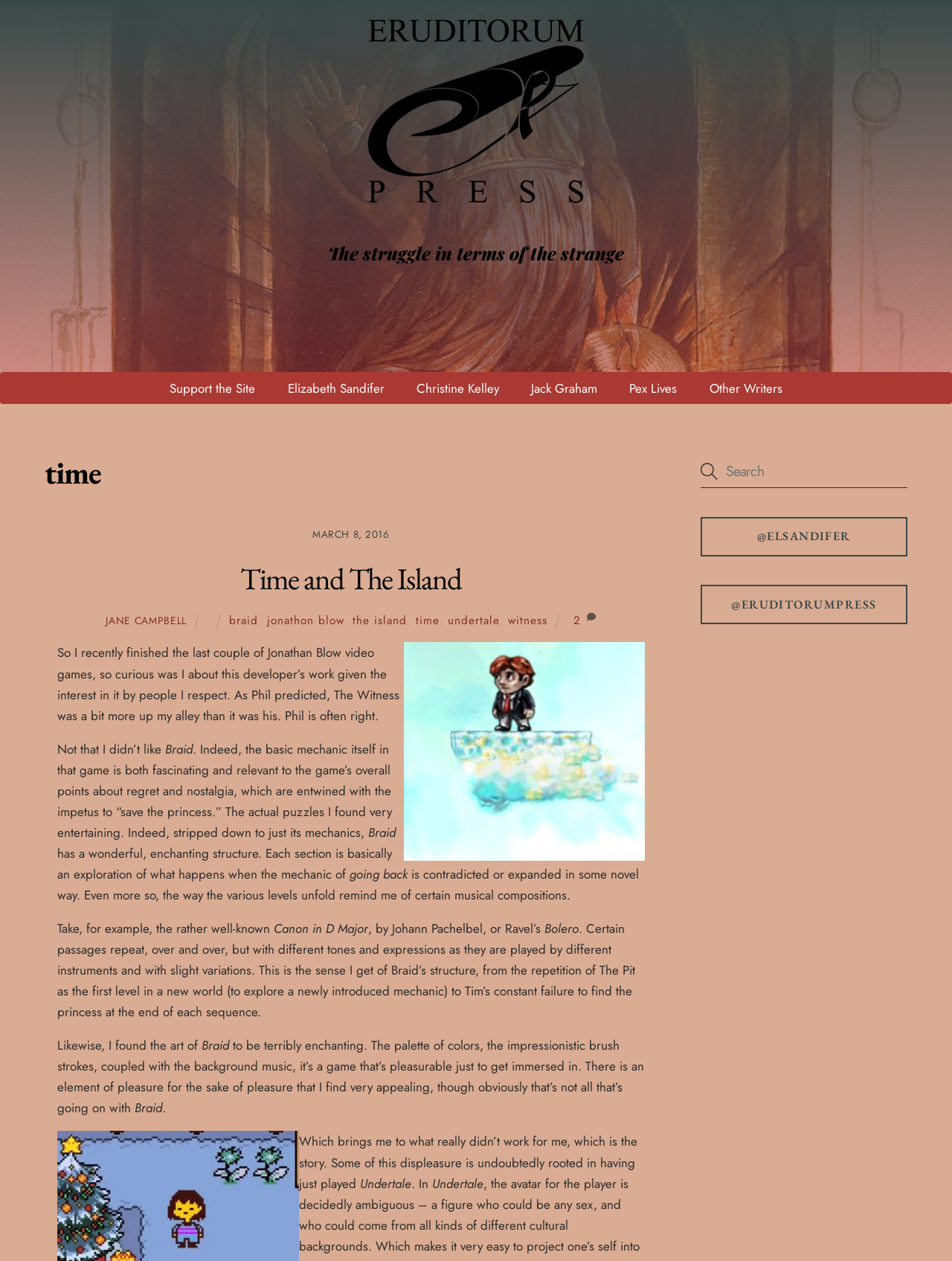Please determine the bounding box coordinates for the UI element described here. Use the format (top-left x, top-left y, bottom-right x, bottom-right y) with values bounded between 0 and 1: Time and The Island

[0.253, 0.443, 0.485, 0.474]